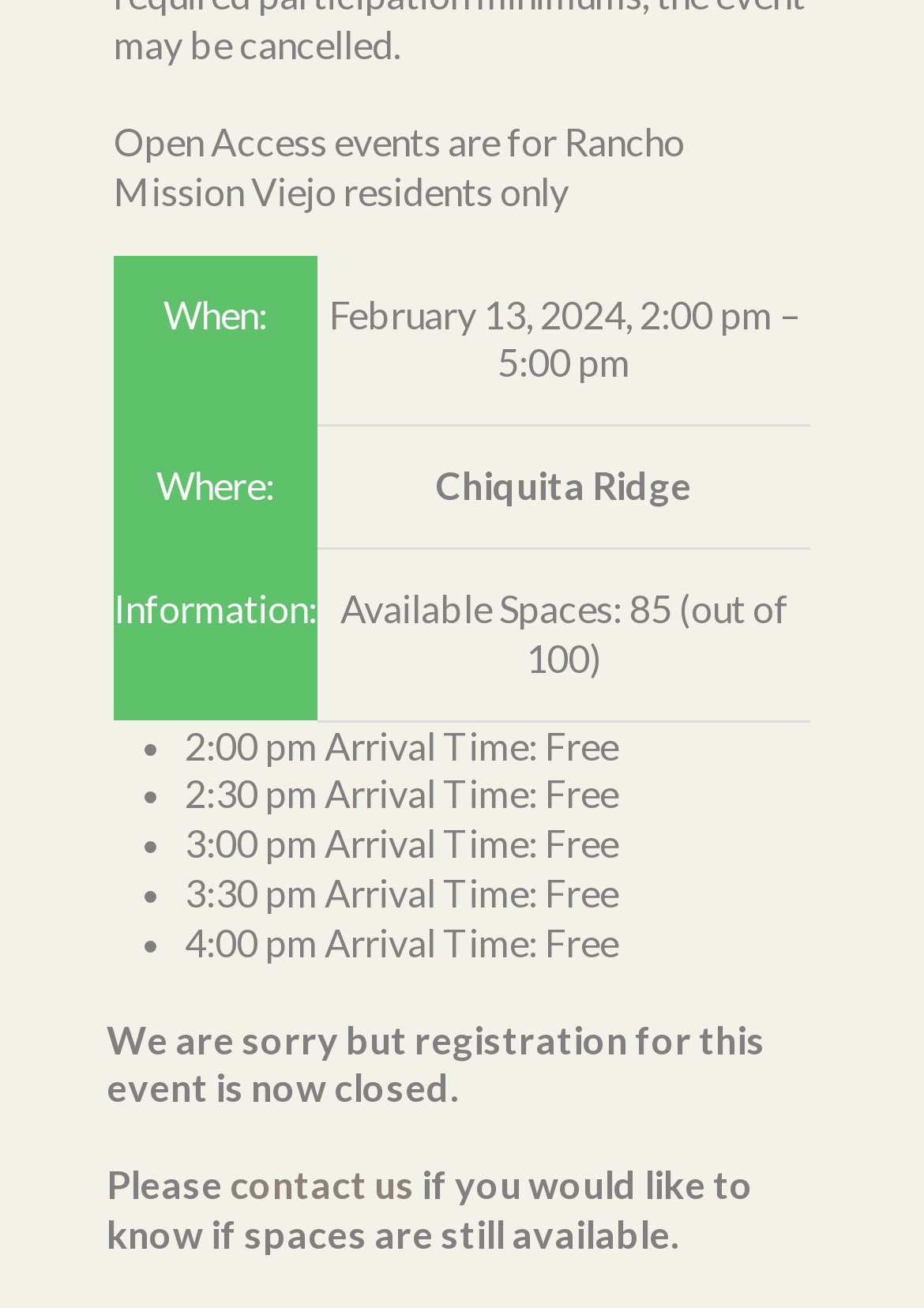Respond to the question below with a single word or phrase:
How many available spaces are left for the event?

85